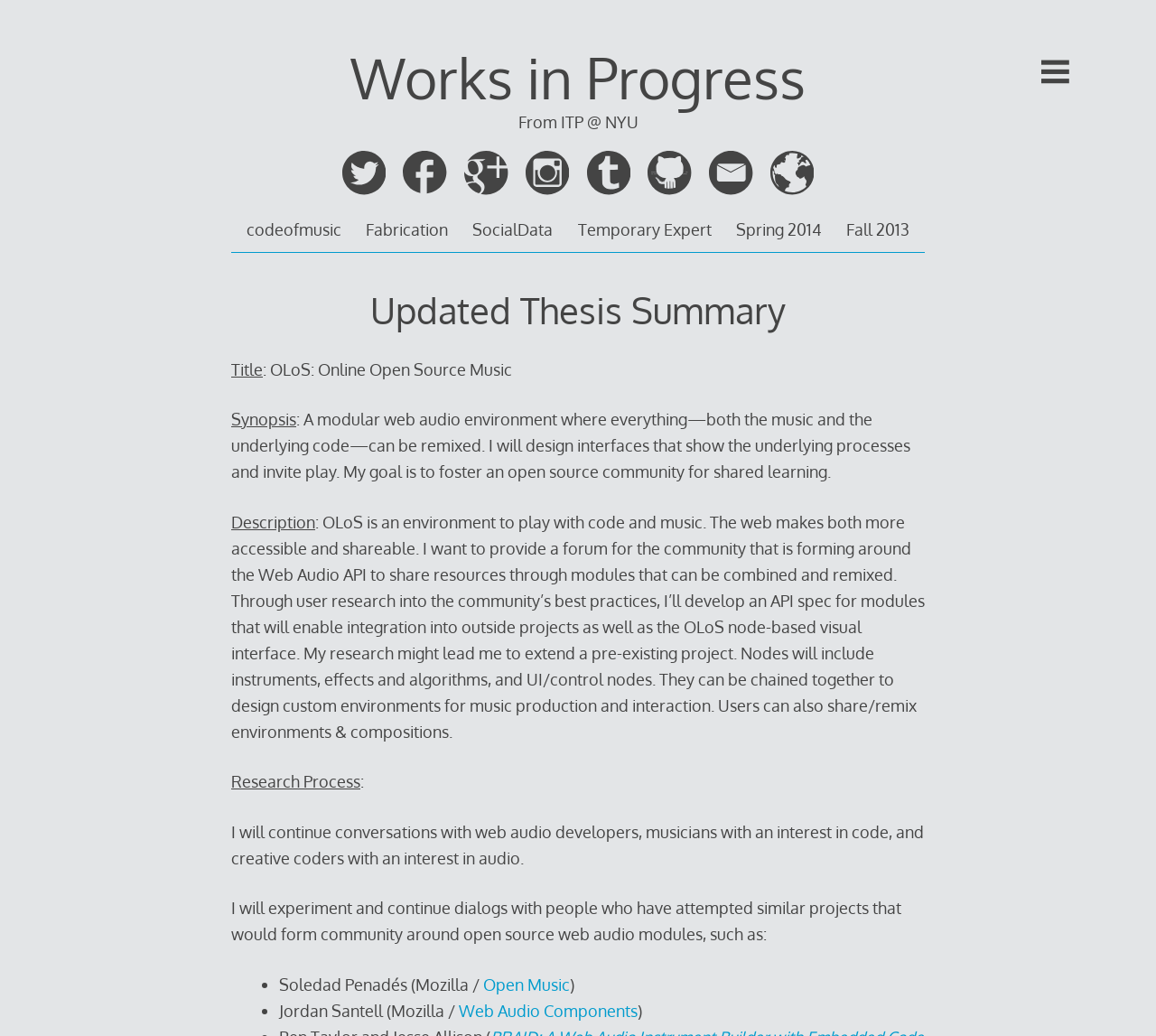Please answer the following question using a single word or phrase: What is the goal of the thesis?

Foster an open source community